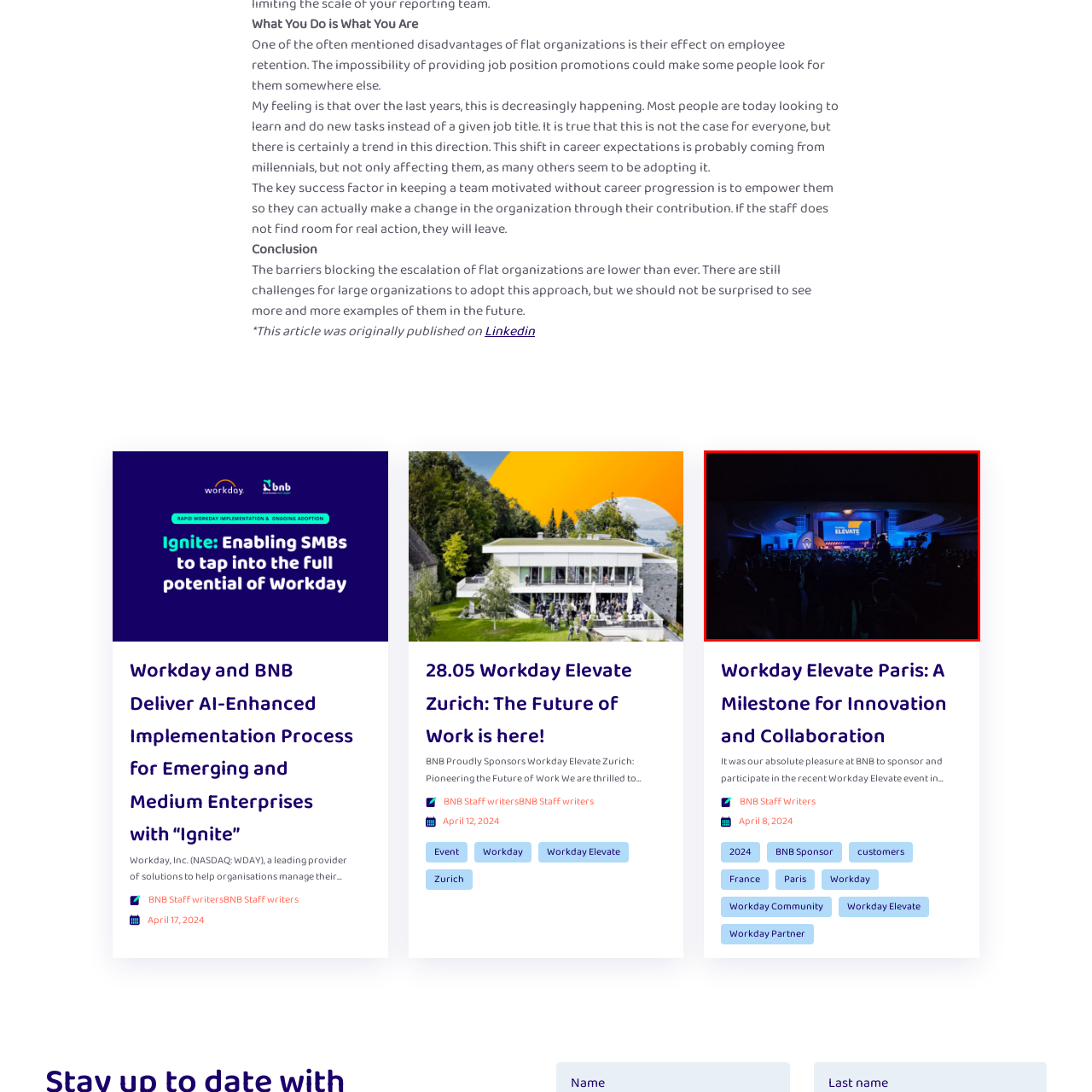Examine the section enclosed by the red box and give a brief answer to the question: What is displayed on the prominent screen on stage?

ELEVATE